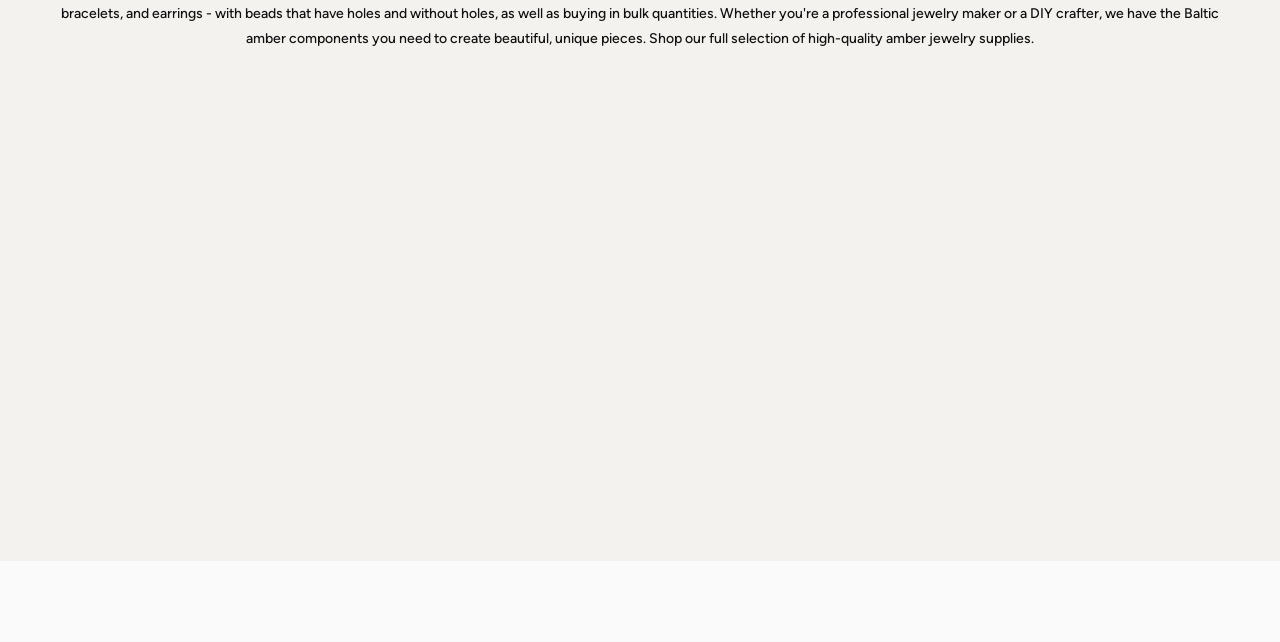Respond to the question below with a concise word or phrase:
What is the color of the amber beads in the third group?

Dark Multicolored Mix